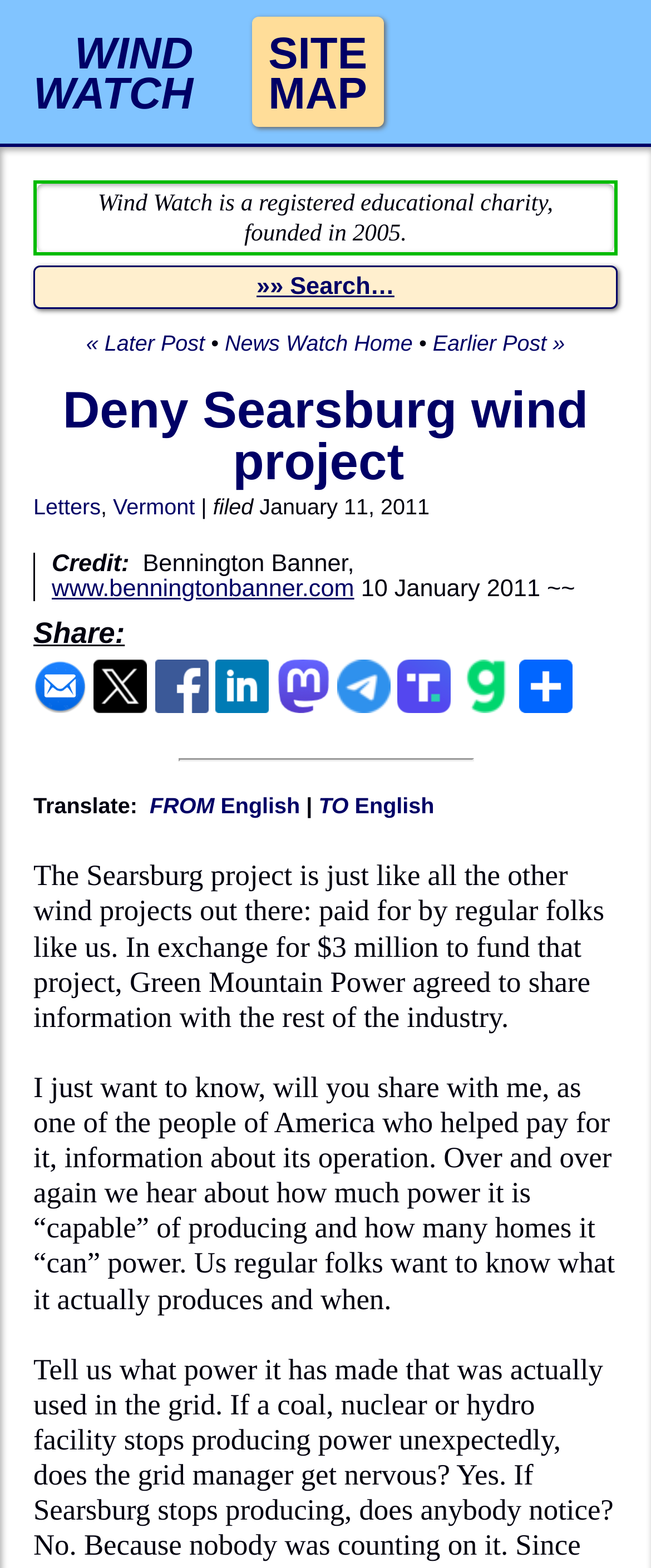What is the topic of the news article?
Please answer the question with as much detail as possible using the screenshot.

The topic of the news article is the Searsburg wind project, which is discussed in the context of its funding and operation, as stated in the text.